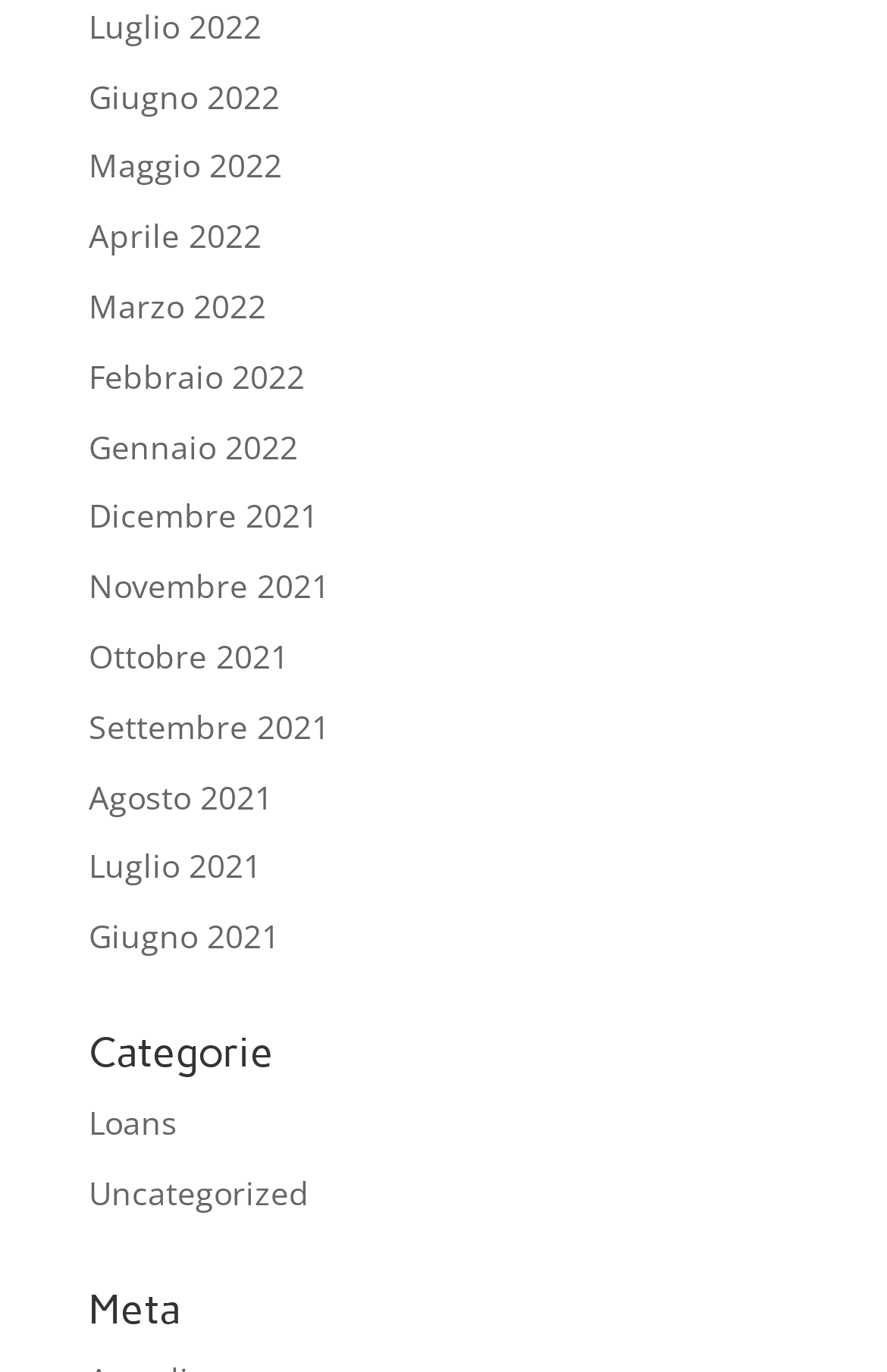What is the last month listed? Using the information from the screenshot, answer with a single word or phrase.

Dicembre 2021